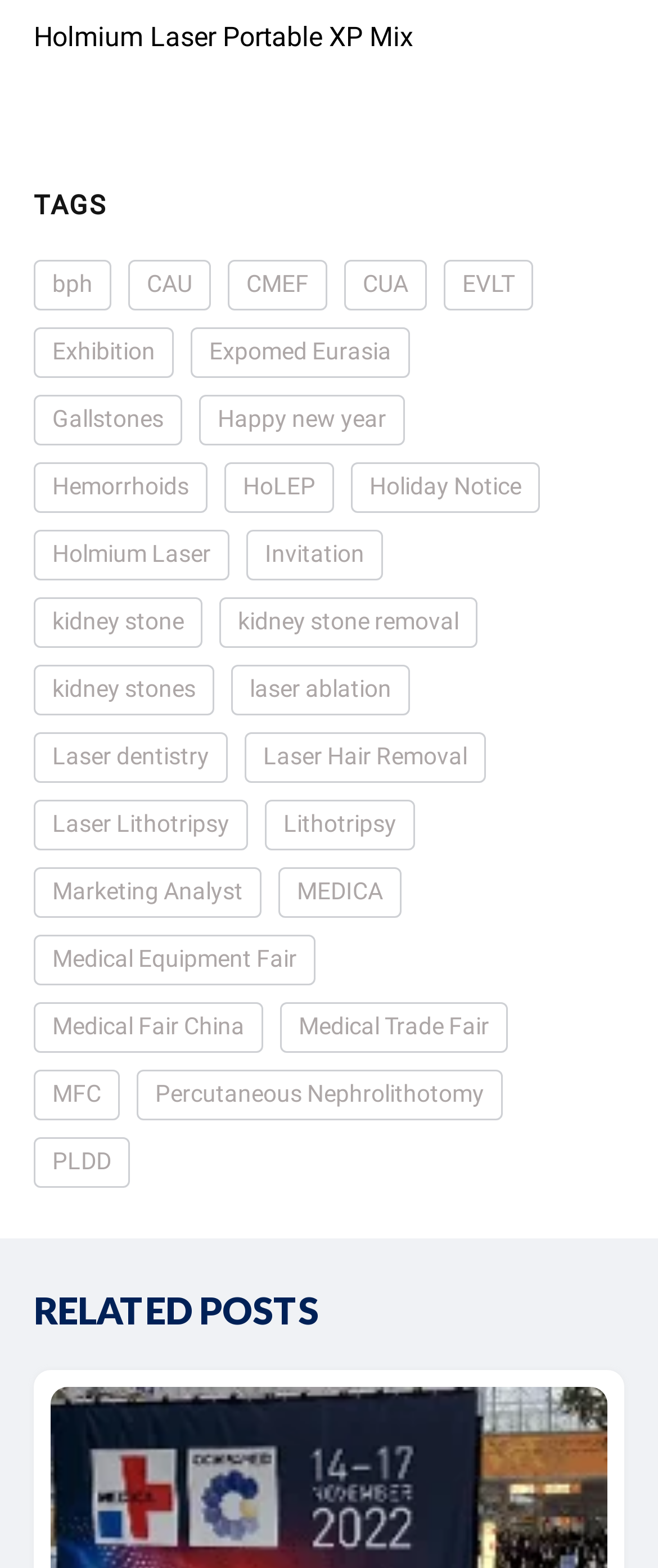Locate the bounding box coordinates of the region to be clicked to comply with the following instruction: "Learn about Laser Lithotripsy". The coordinates must be four float numbers between 0 and 1, in the form [left, top, right, bottom].

[0.051, 0.51, 0.377, 0.542]